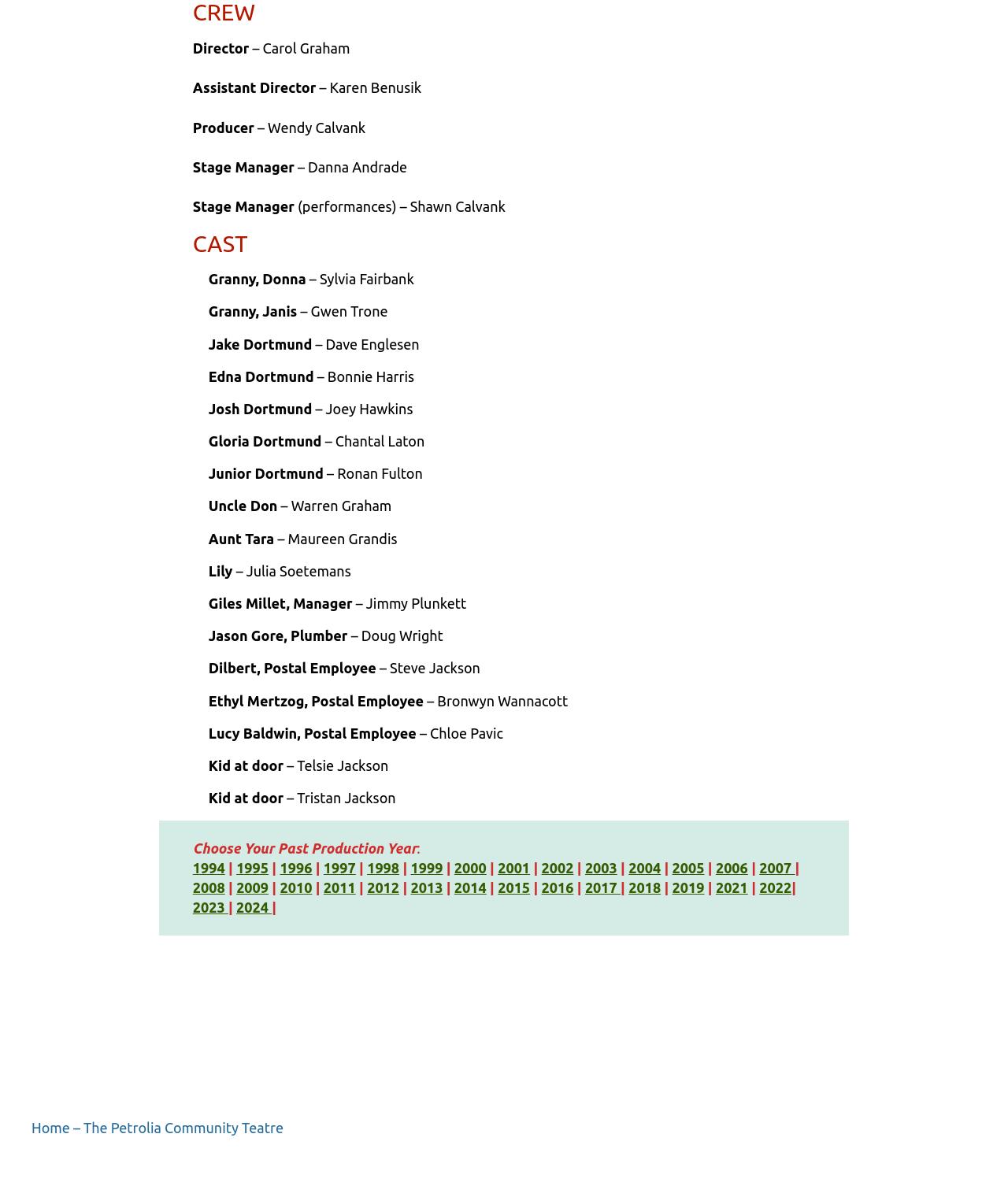Can you find the bounding box coordinates for the element that needs to be clicked to execute this instruction: "Read the article about NFTs as gaming assets"? The coordinates should be given as four float numbers between 0 and 1, i.e., [left, top, right, bottom].

None